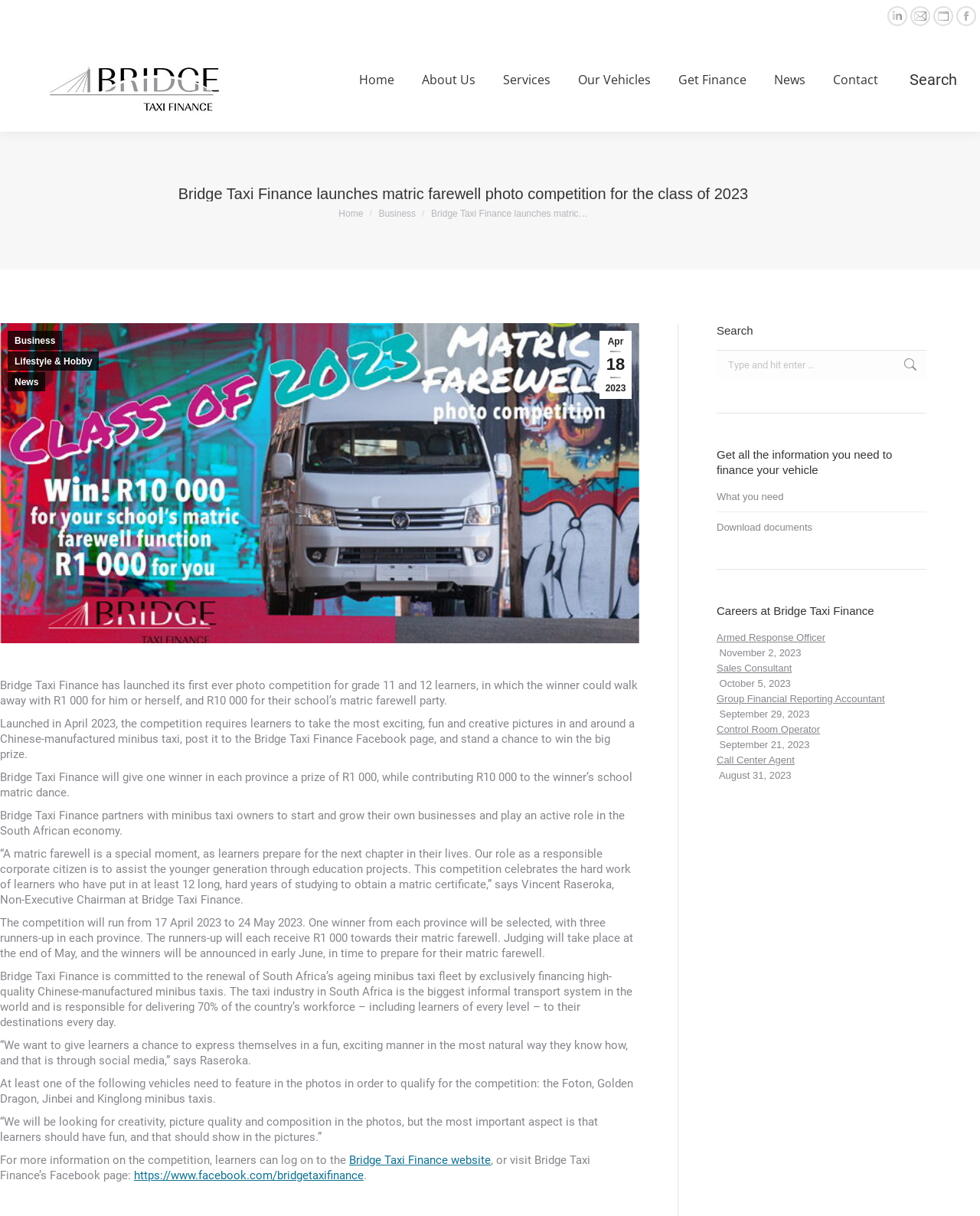Specify the bounding box coordinates for the region that must be clicked to perform the given instruction: "Go to Top".

[0.961, 0.775, 0.992, 0.8]